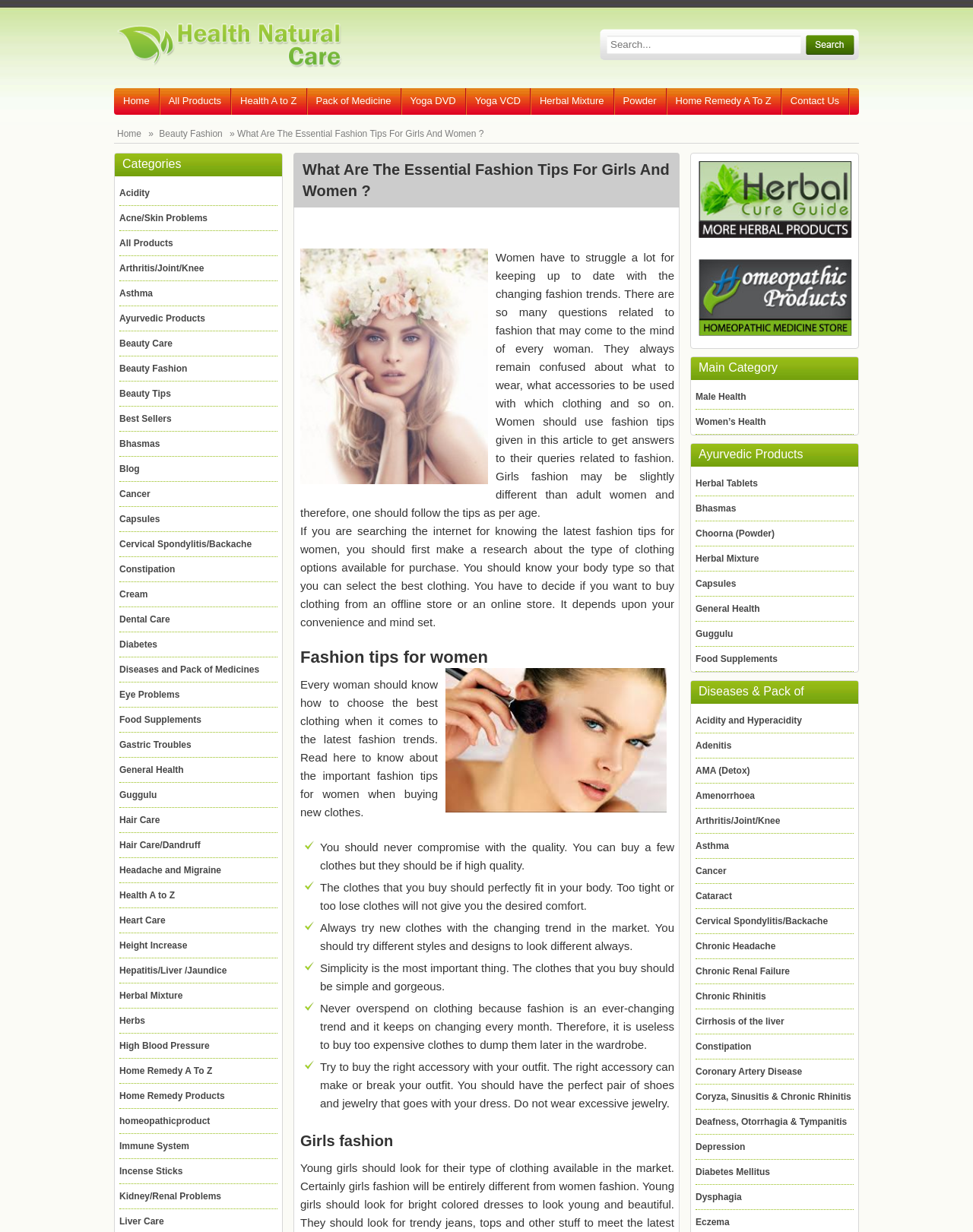What type of content is provided in the 'Girls fashion' section?
Based on the image, answer the question with as much detail as possible.

The 'Girls fashion' section appears to provide fashion tips and guidance specifically for girls, which may differ from the fashion tips provided for adult women.